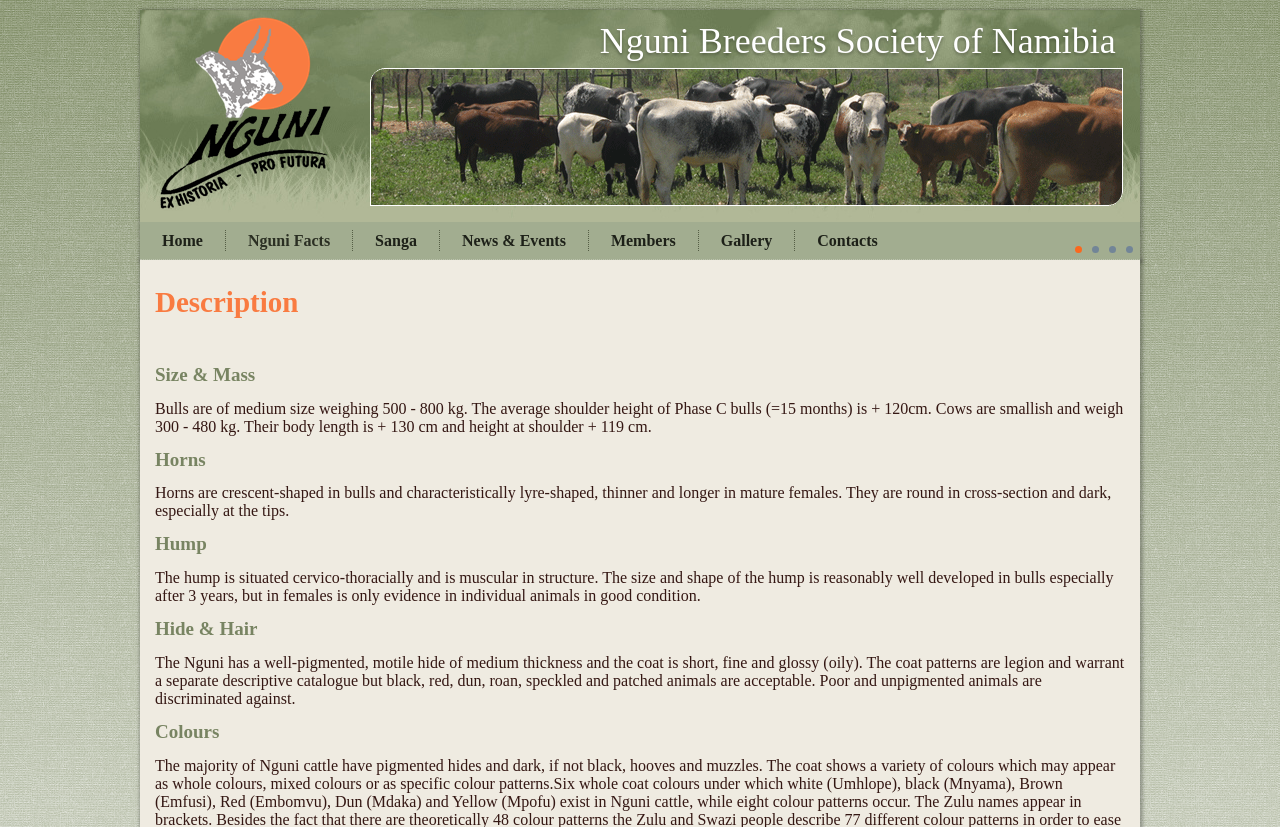Create a detailed narrative describing the layout and content of the webpage.

The webpage is about Nguni Facts, and it has a heading "Nguni Breeders Society of Namibia" at the top center of the page. Below this heading, there are five links aligned horizontally, including "Home", "Nguni Facts", "Sanga", "News & Events", and "Members", followed by "Gallery" and "Contacts" on the right side.

On the left side of the page, there is a section with several headings, including "Description", "Size & Mass", "Horns", "Hump", "Hide & Hair", and "Colours". Each heading is followed by a paragraph of text that provides detailed information about the corresponding topic. For example, the "Size & Mass" section describes the weight and height of Nguni bulls and cows, while the "Horns" section describes the shape and characteristics of their horns.

There are also four links at the top right corner of the page, but they do not have any text labels. Overall, the webpage appears to be a informative page about Nguni breed, providing detailed facts and characteristics about this type of cattle.